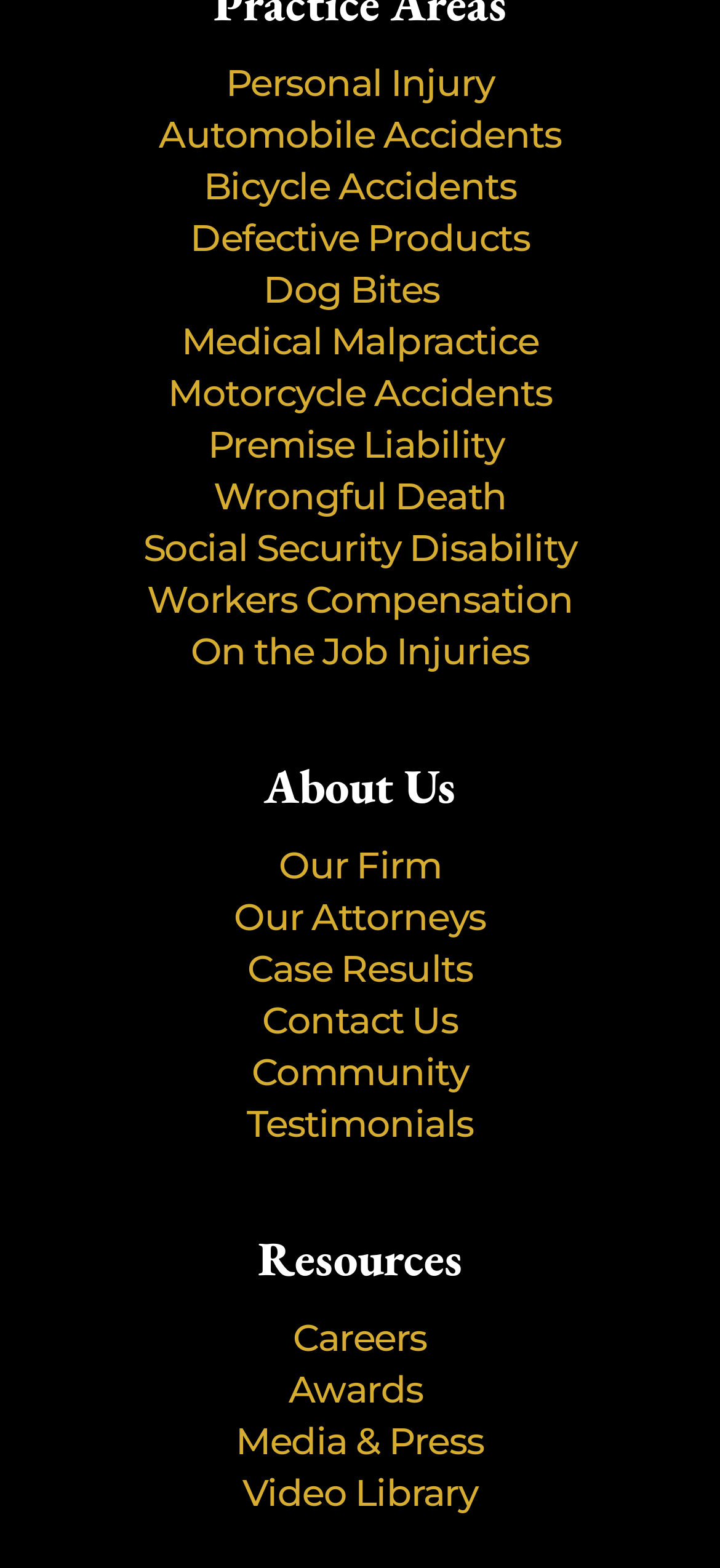How many links are related to the law firm's services?
Refer to the screenshot and deliver a thorough answer to the question presented.

By counting the links related to the law firm's services, I found 11 links: Personal Injury, Automobile Accidents, Bicycle Accidents, Defective Products, Dog Bites, Medical Malpractice, Motorcycle Accidents, Premise Liability, Wrongful Death, Social Security Disability, and Workers Compensation. These links are likely categories for the law firm's services and are located at the top of the webpage.